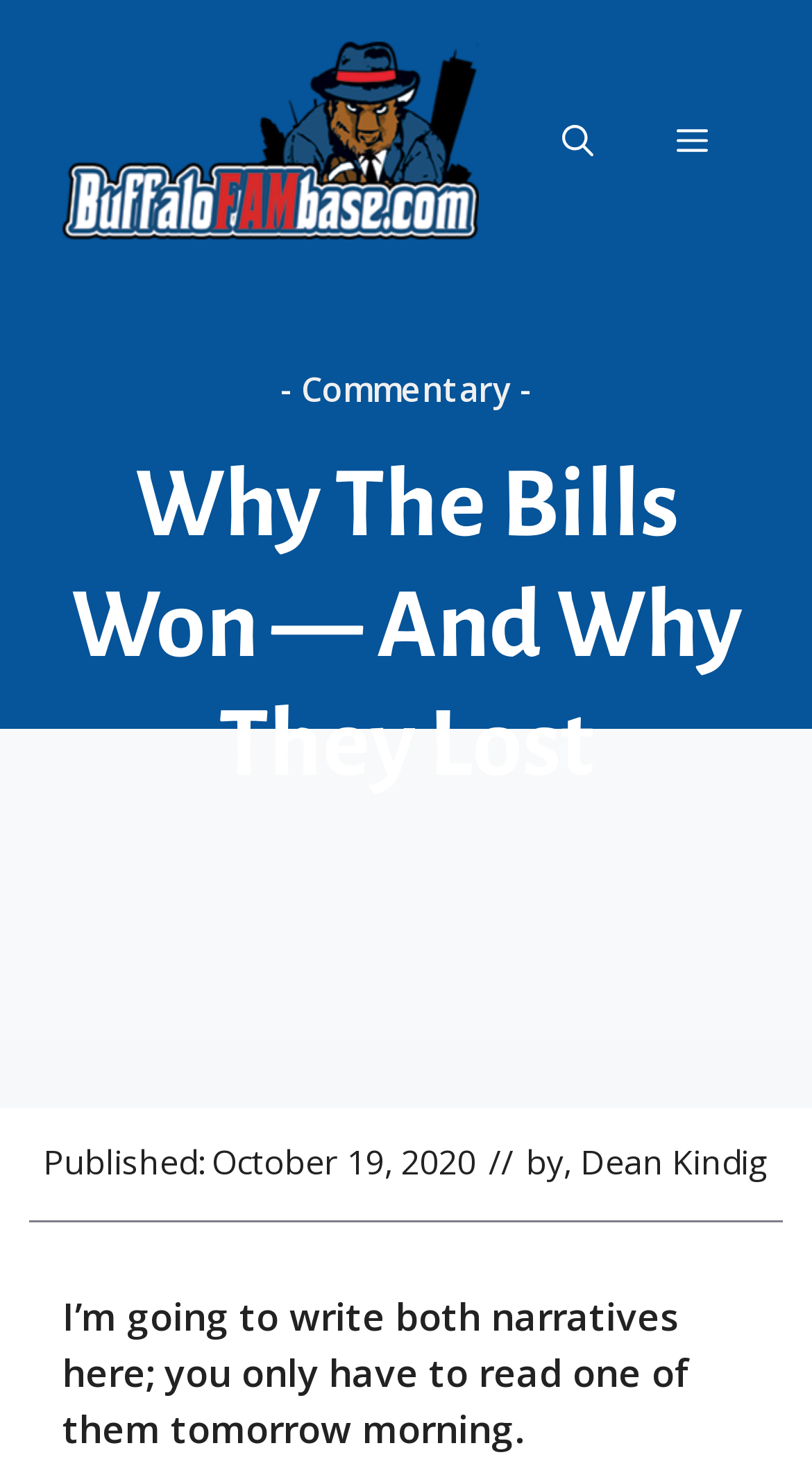What is the purpose of the button at the top right corner?
Refer to the screenshot and respond with a concise word or phrase.

Menu